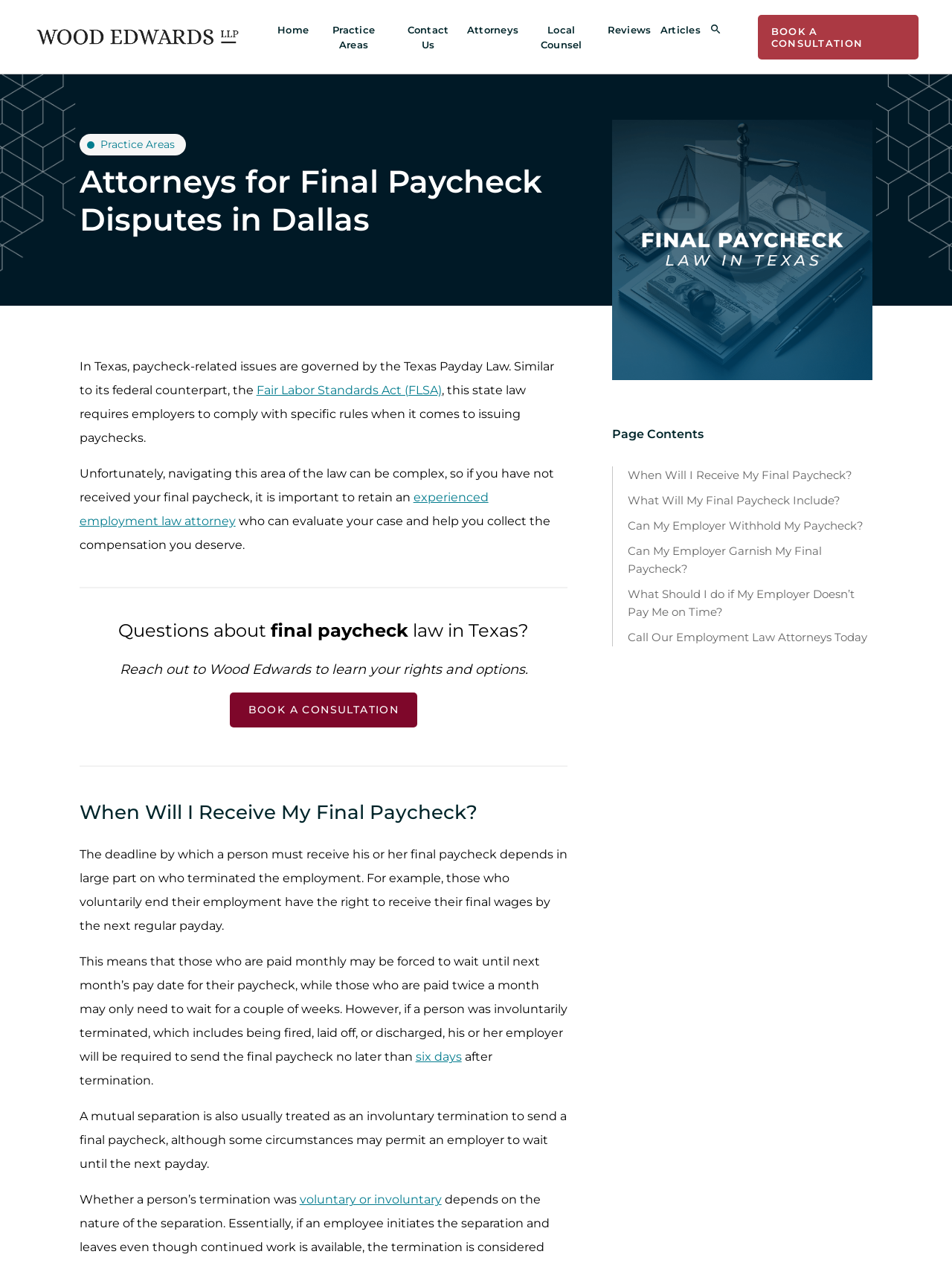Locate the bounding box coordinates of the element I should click to achieve the following instruction: "Click the BOOK A CONSULTATION button".

[0.796, 0.011, 0.965, 0.047]